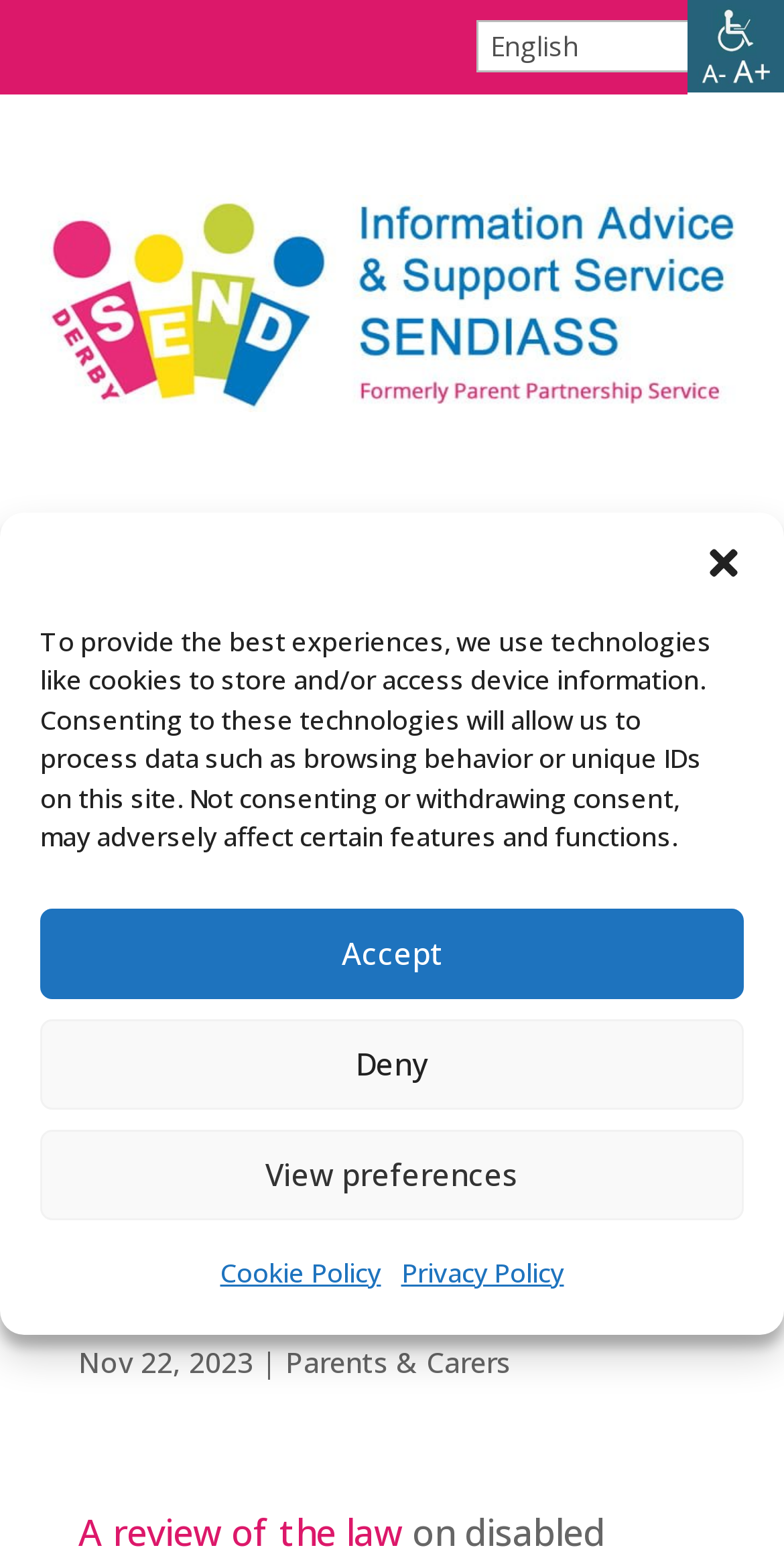What is the purpose of the button with the text 'U'?
Answer the question with as much detail as possible.

The purpose of the button with the text 'U' is not explicitly stated on the webpage, but it is likely a utility button or a shortcut to a specific function.